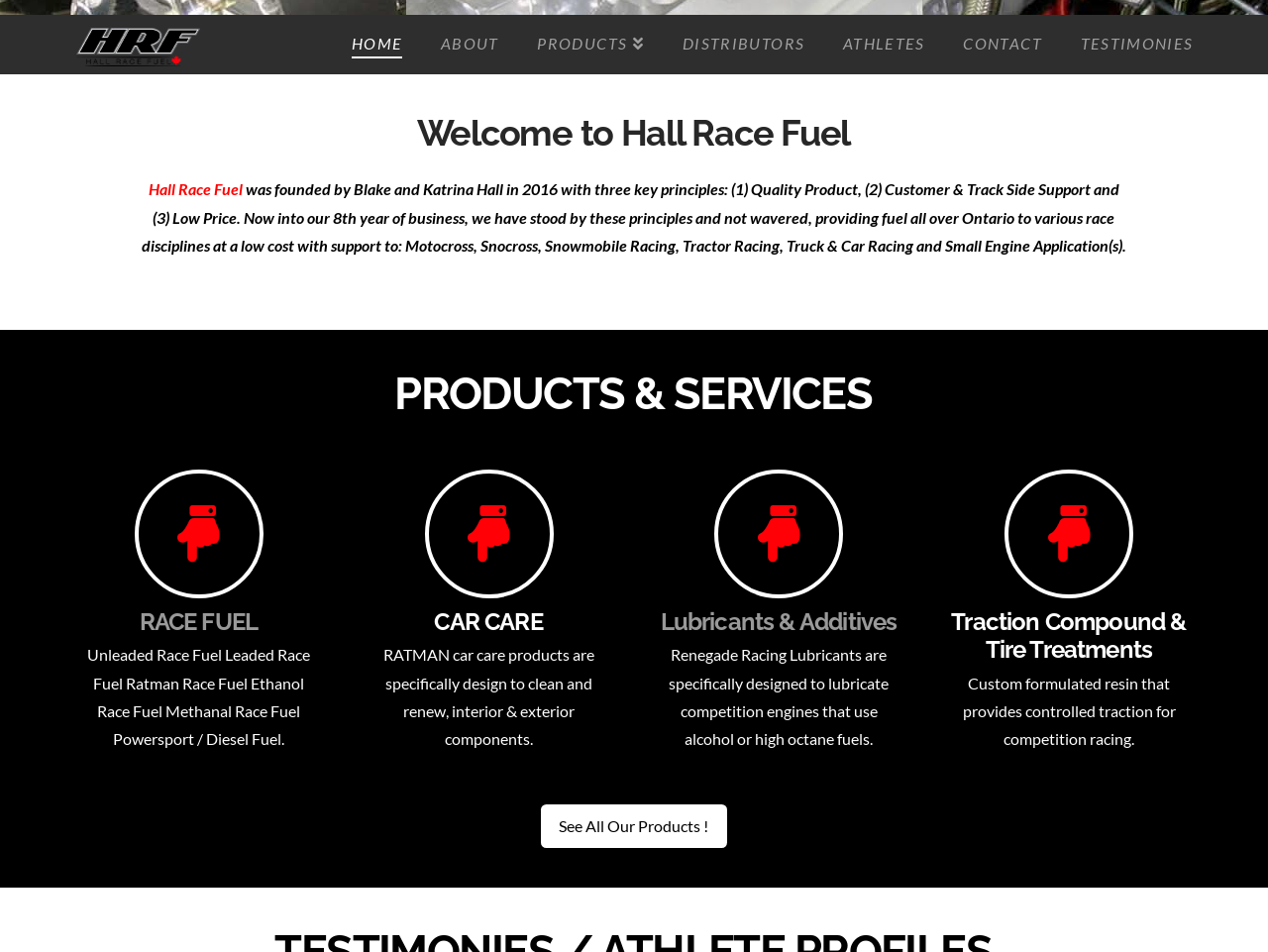Predict the bounding box of the UI element based on the description: "Amazon Quiz Answers". The coordinates should be four float numbers between 0 and 1, formatted as [left, top, right, bottom].

None